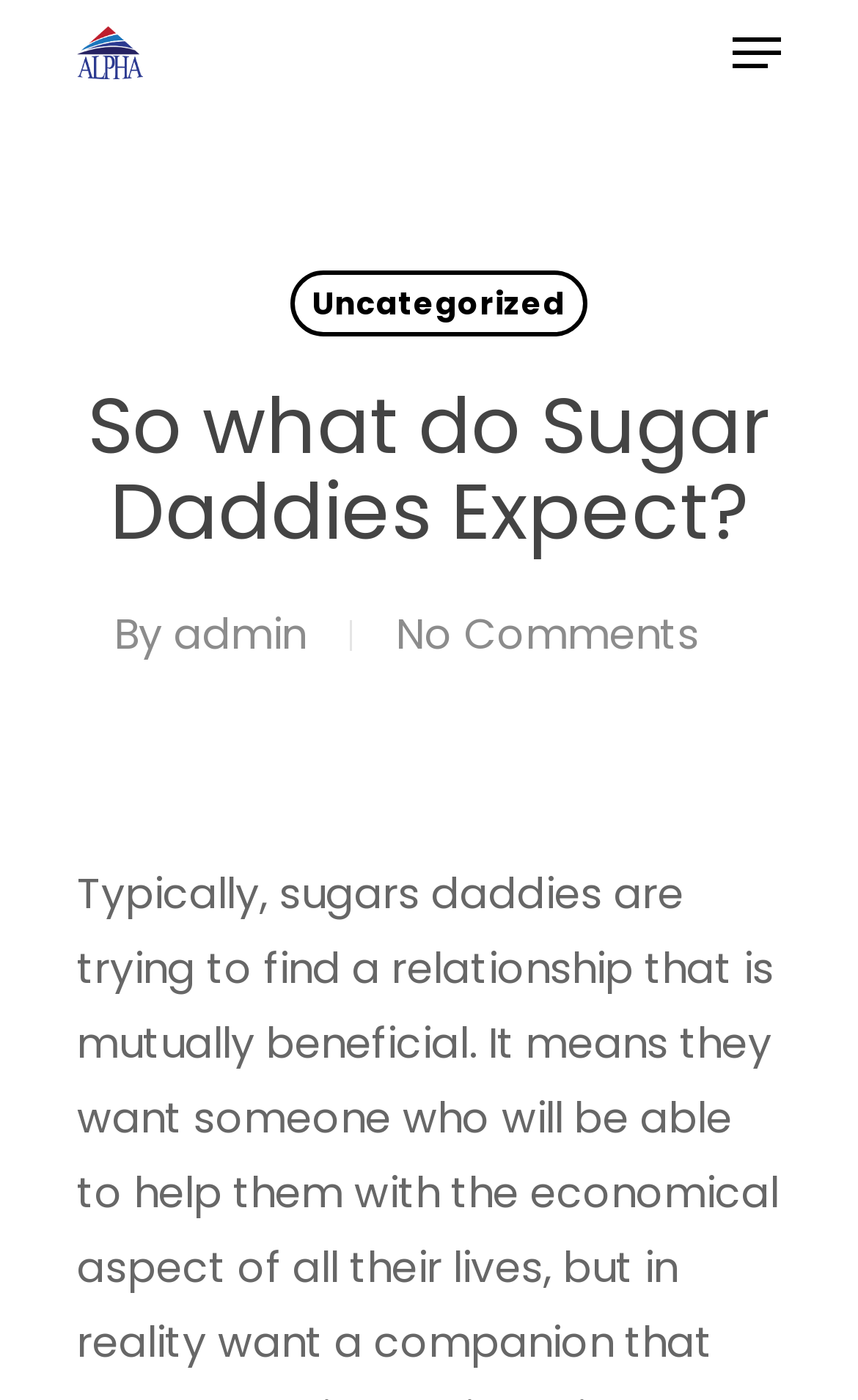Based on the image, give a detailed response to the question: Who wrote the current post?

I found the answer by looking at the text on the webpage that says 'By admin', which indicates that the current post was written by 'admin'.